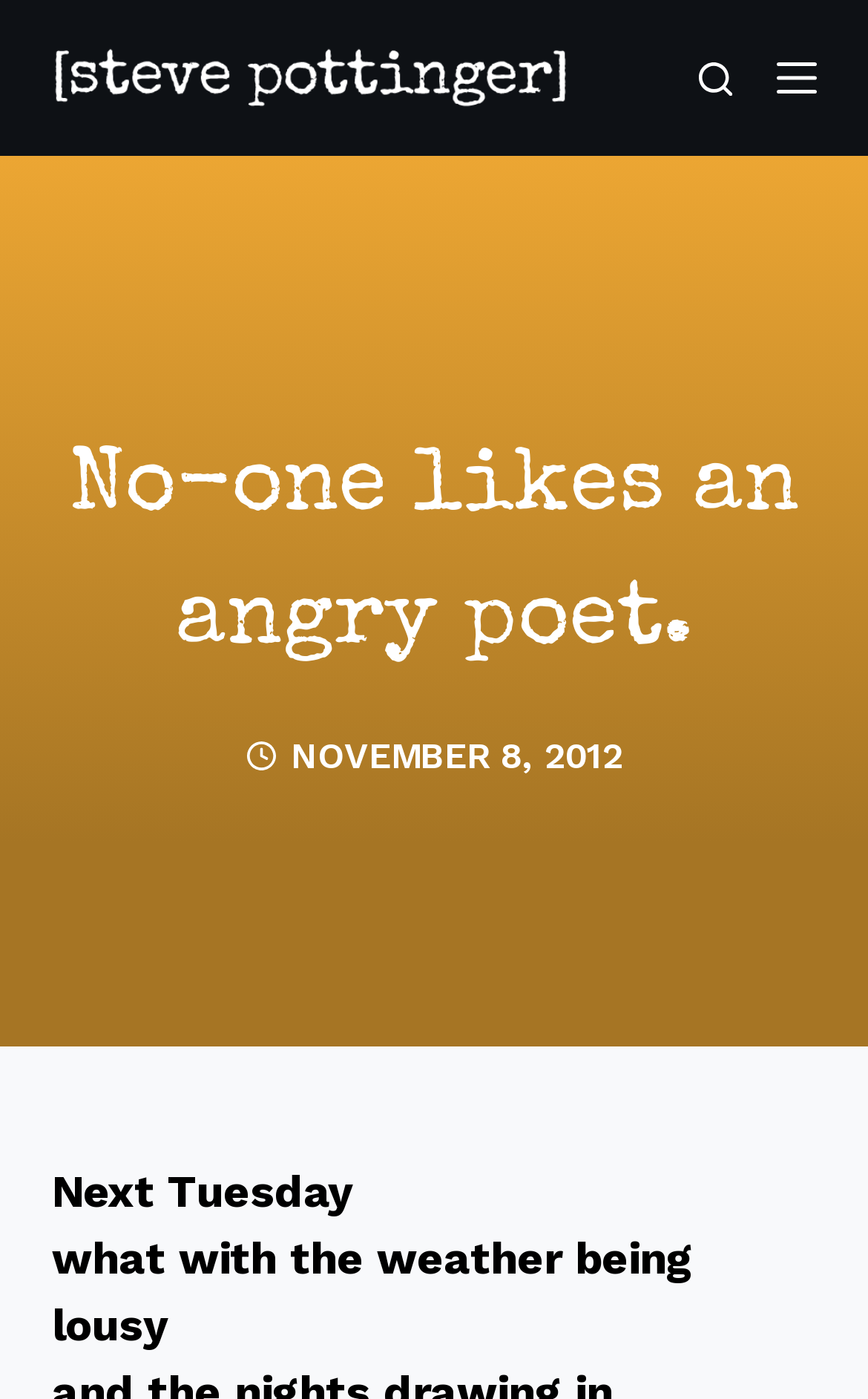What is the position of the image relative to the heading?
Provide a detailed answer to the question, using the image to inform your response.

The position of the image relative to the heading can be determined by comparing their bounding box coordinates. The y1 coordinate of the image (0.529) is greater than the y1 coordinate of the heading (0.302), which means the image is located below the heading.